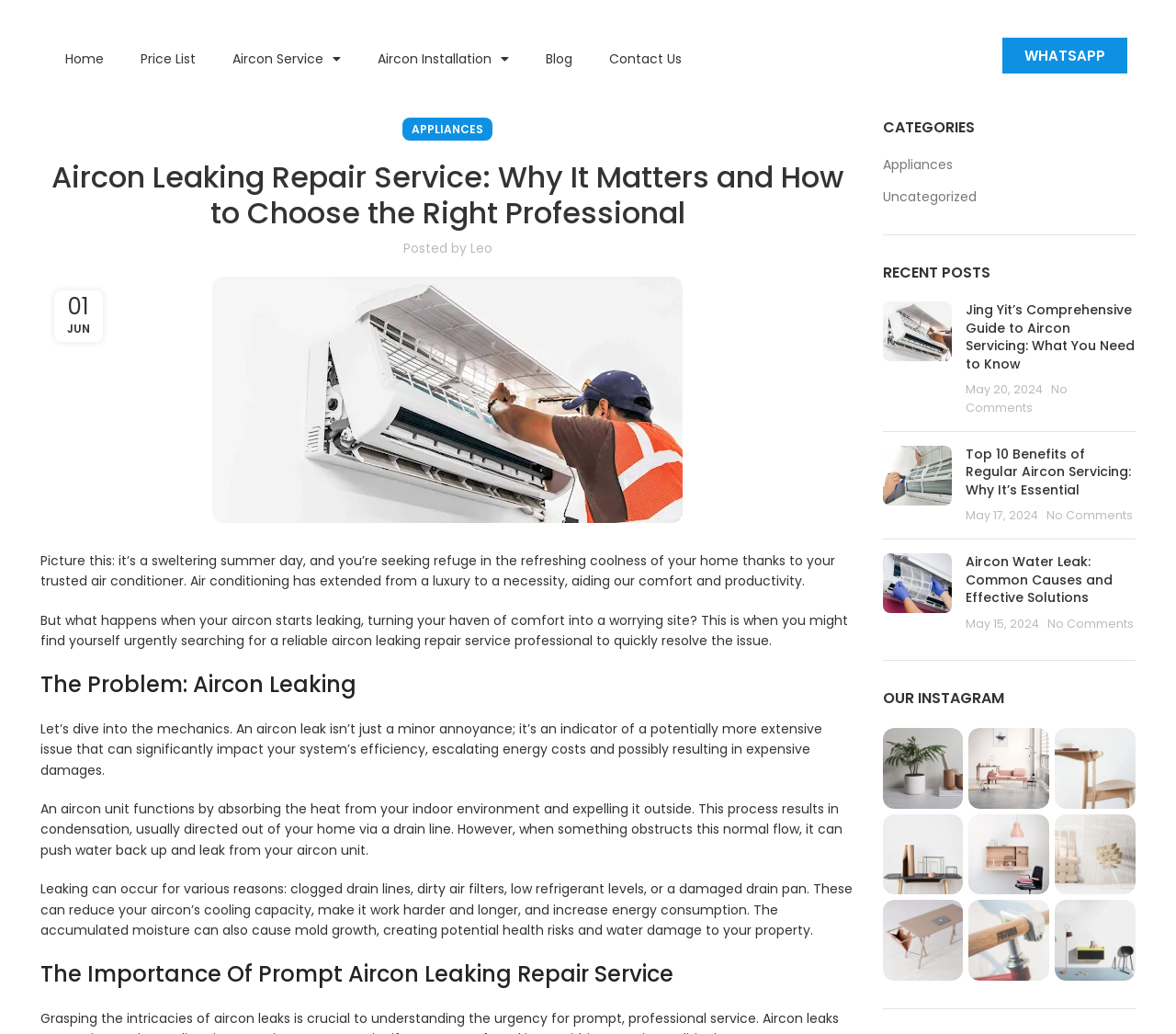Please identify the bounding box coordinates of the area that needs to be clicked to follow this instruction: "Contact 'JingYit Service' via 'WHATSAPP'".

[0.852, 0.036, 0.958, 0.071]